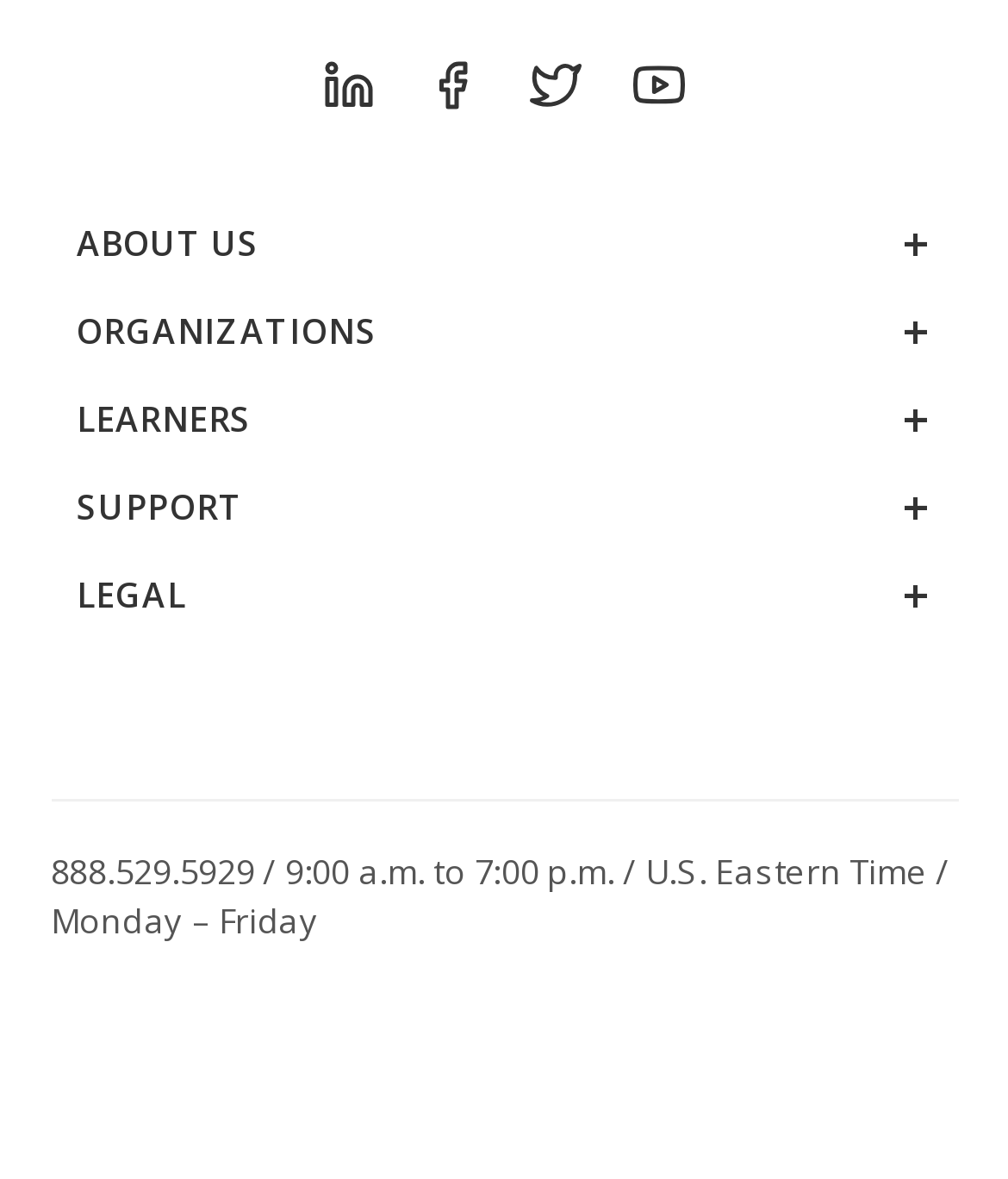Using the details from the image, please elaborate on the following question: What social media platforms are listed at the top?

By examining the top section of the webpage, I noticed a series of links with corresponding images. The text associated with these links are 'LinkedIn', 'Facebook', 'Twitter', and 'YouTube', indicating that these are the social media platforms listed at the top.